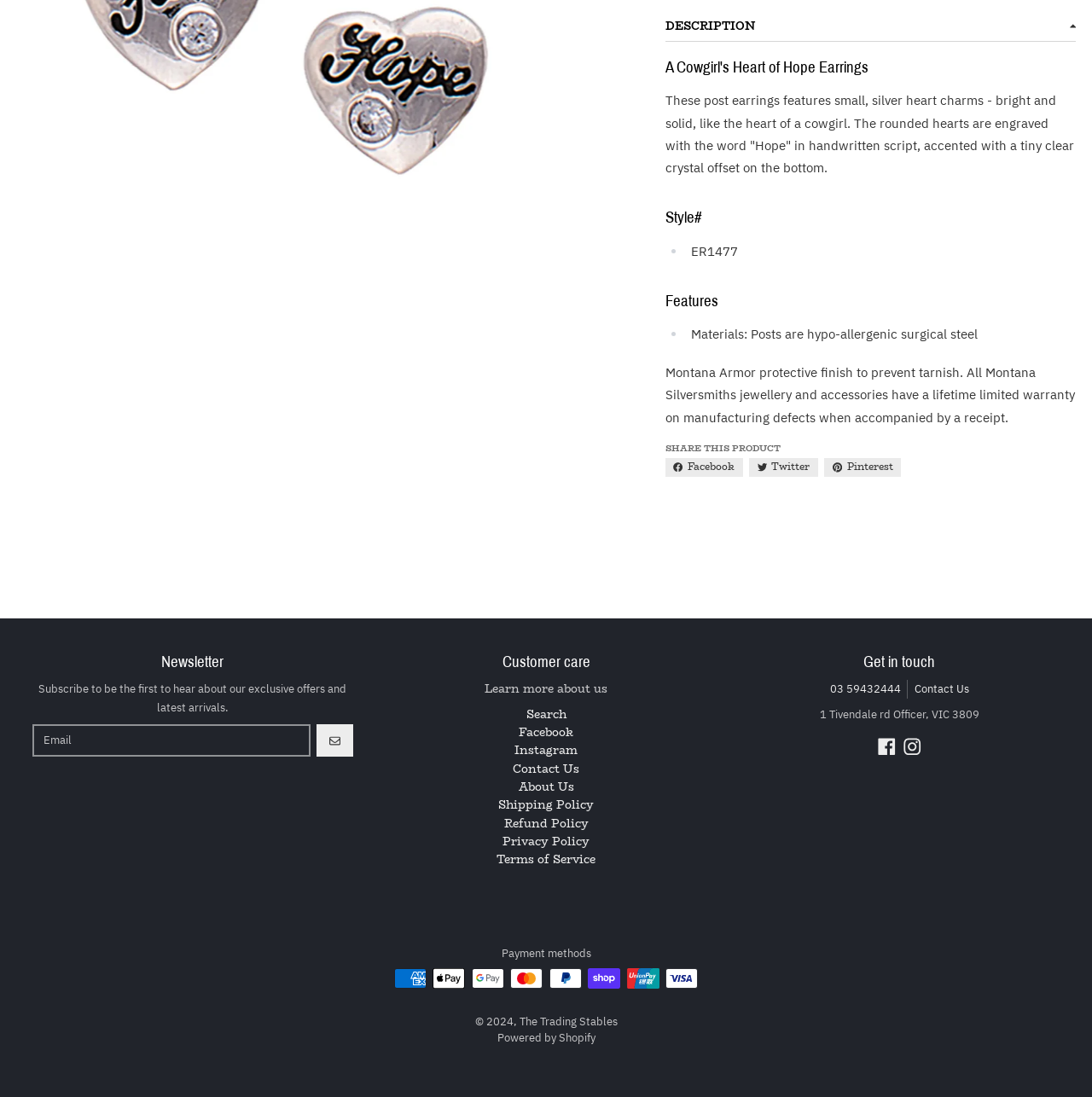Return the bounding box coordinates of the UI element that corresponds to this description: "Powered by Shopify". The coordinates must be given as four float numbers in the range of 0 and 1, [left, top, right, bottom].

[0.455, 0.939, 0.545, 0.952]